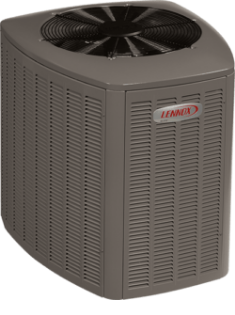What is the purpose of the slatted casing?
Using the information presented in the image, please offer a detailed response to the question.

The slatted casing of the heat pump is designed to allow for optimal airflow, which is essential for the efficient functioning of the heat pump.